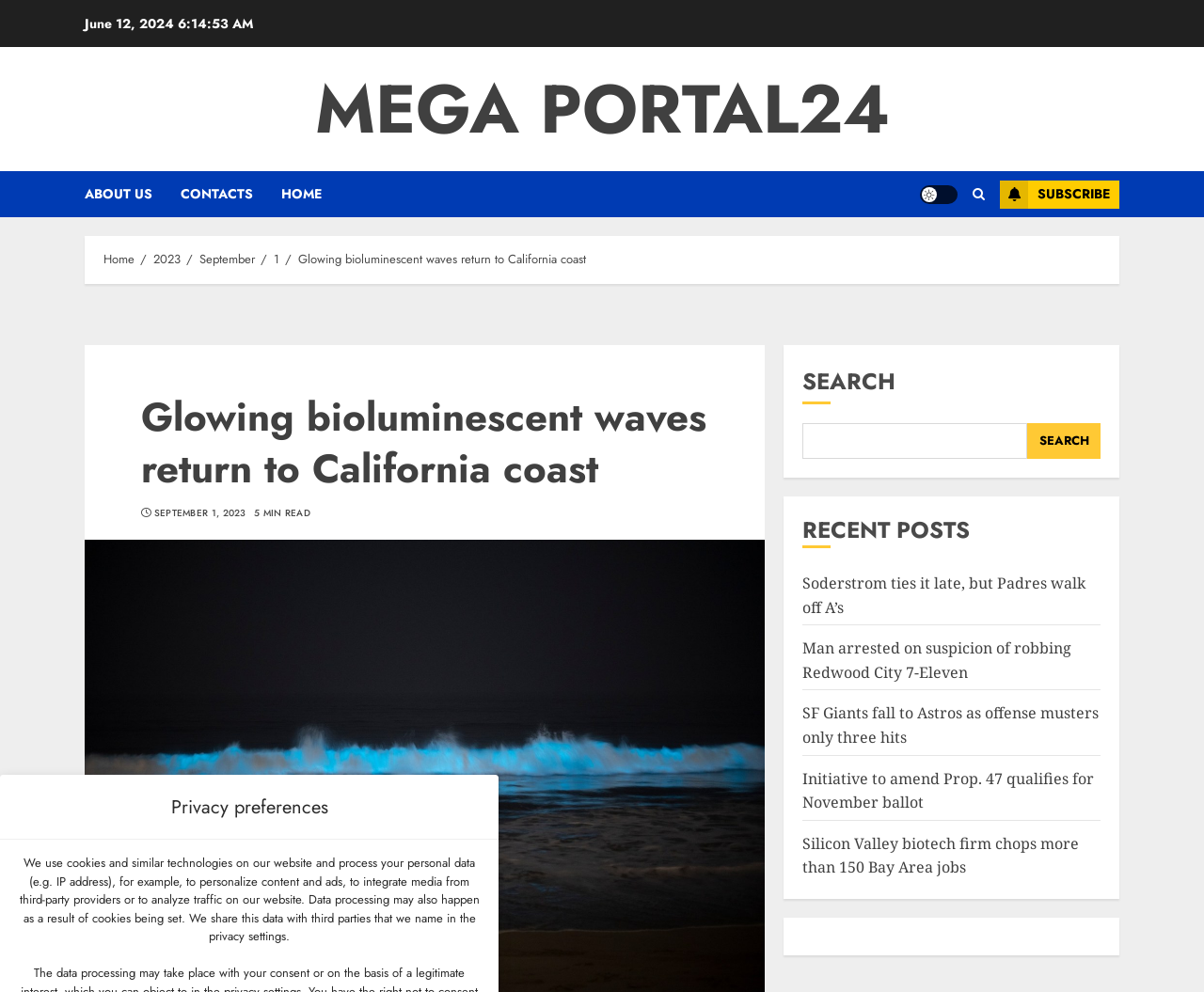Please determine the bounding box coordinates of the element to click on in order to accomplish the following task: "Click the MEGA PORTAL24 link". Ensure the coordinates are four float numbers ranging from 0 to 1, i.e., [left, top, right, bottom].

[0.261, 0.061, 0.739, 0.159]